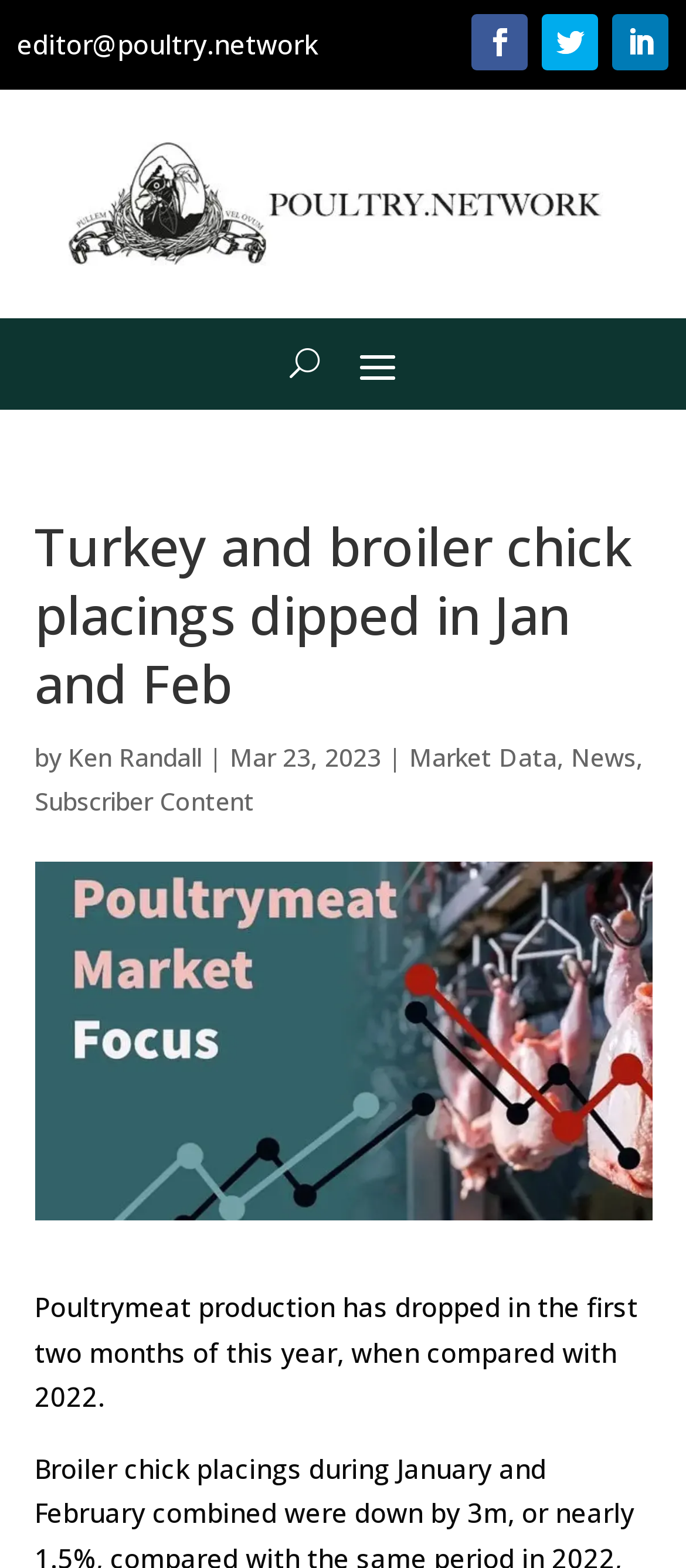Please identify the primary heading of the webpage and give its text content.

Turkey and broiler chick placings dipped in Jan and Feb